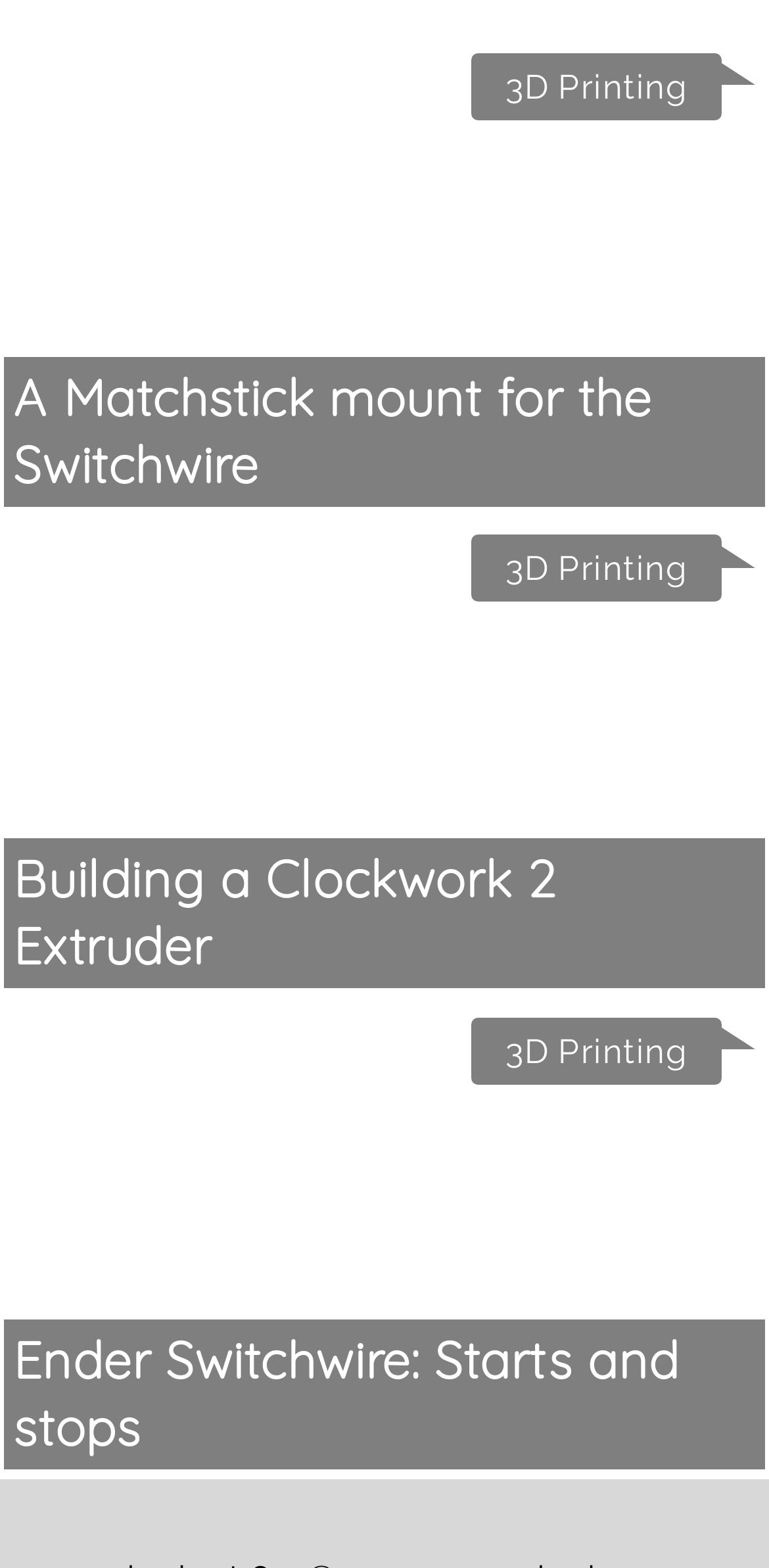What is the subject of the image in the second article?
Please provide a single word or phrase as your answer based on the screenshot.

Voron Clockwork 2 Extruder